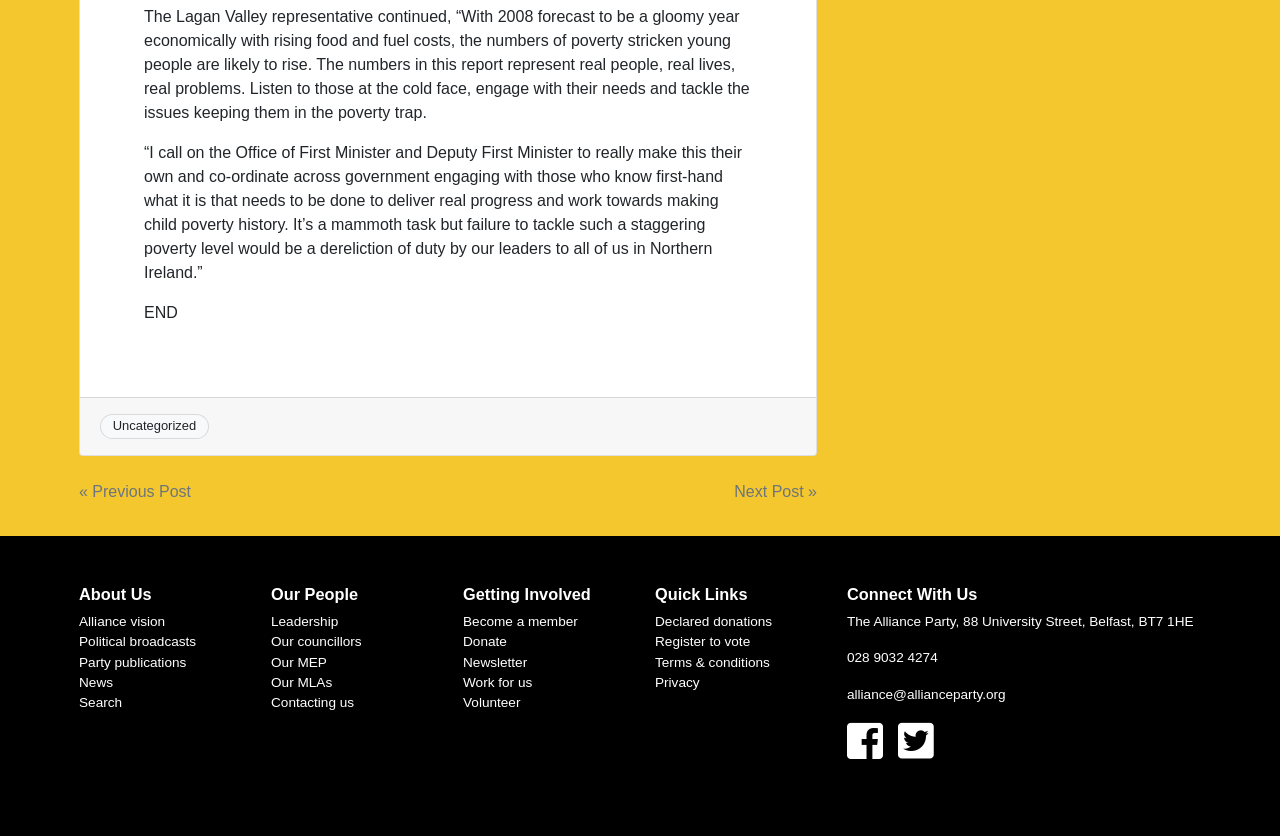Find the bounding box coordinates for the HTML element described in this sentence: "Privacy". Provide the coordinates as four float numbers between 0 and 1, in the format [left, top, right, bottom].

[0.512, 0.807, 0.547, 0.825]